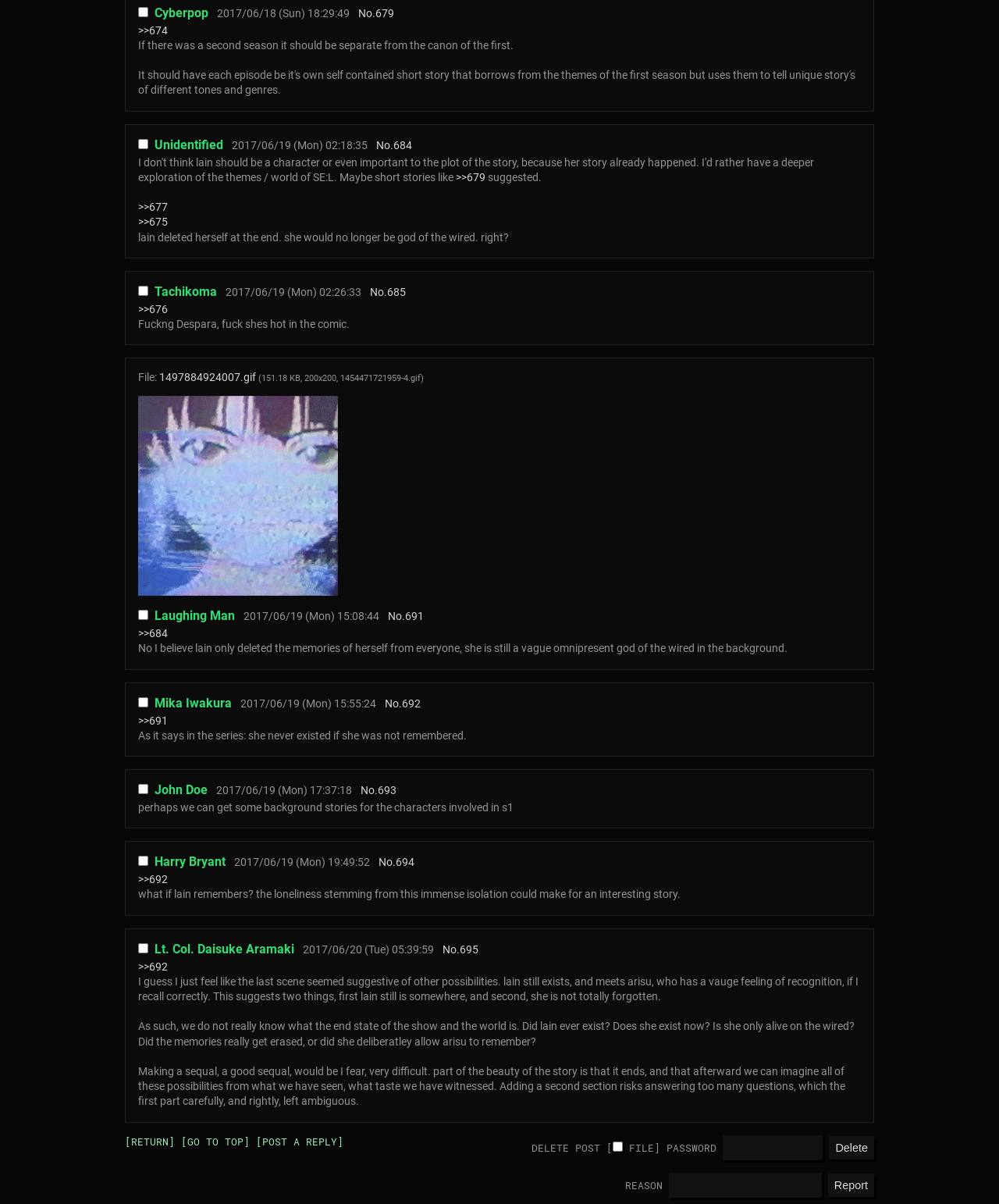Give a one-word or one-phrase response to the question:
What is the text of the first link on the webpage?

No.